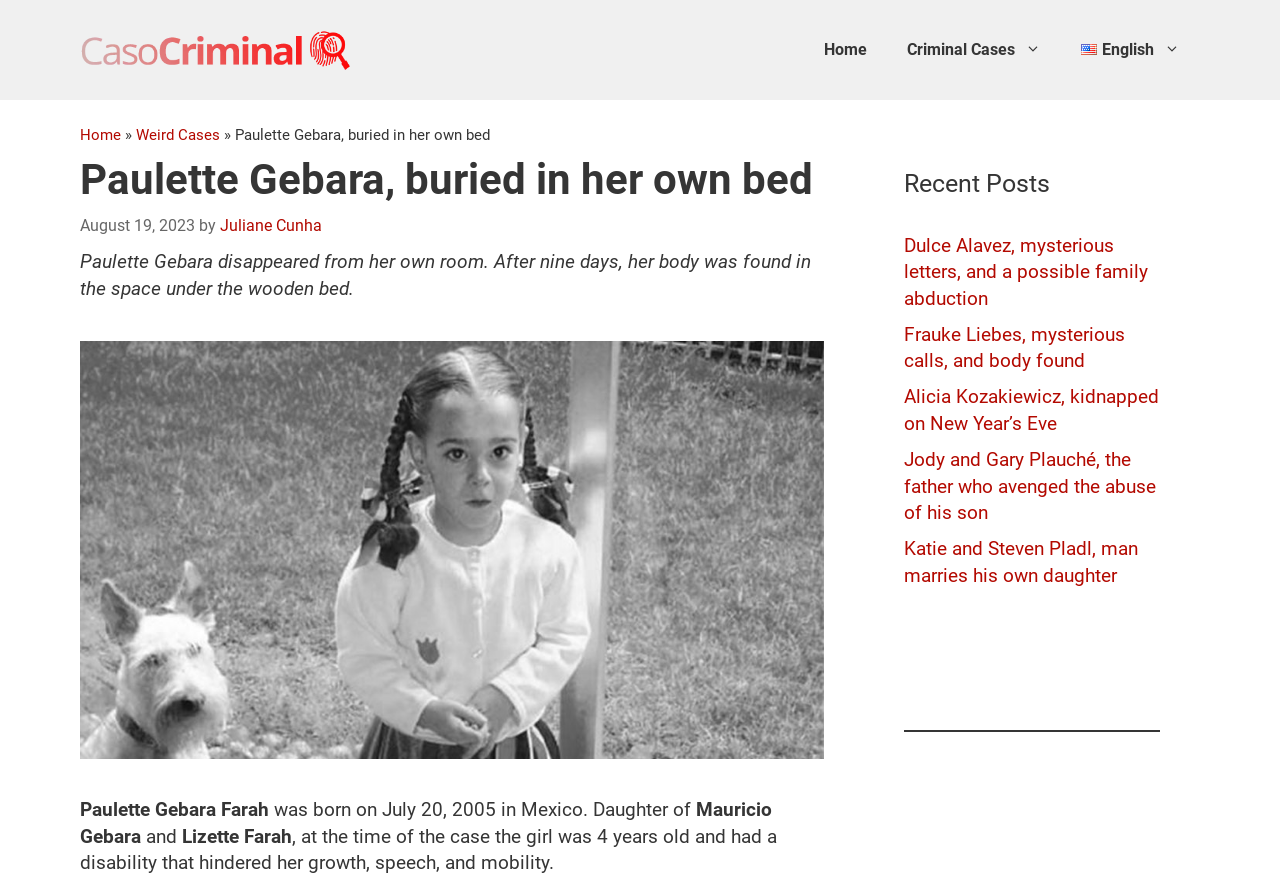Give a succinct answer to this question in a single word or phrase: 
What is the name of the girl in the article?

Paulette Gebara